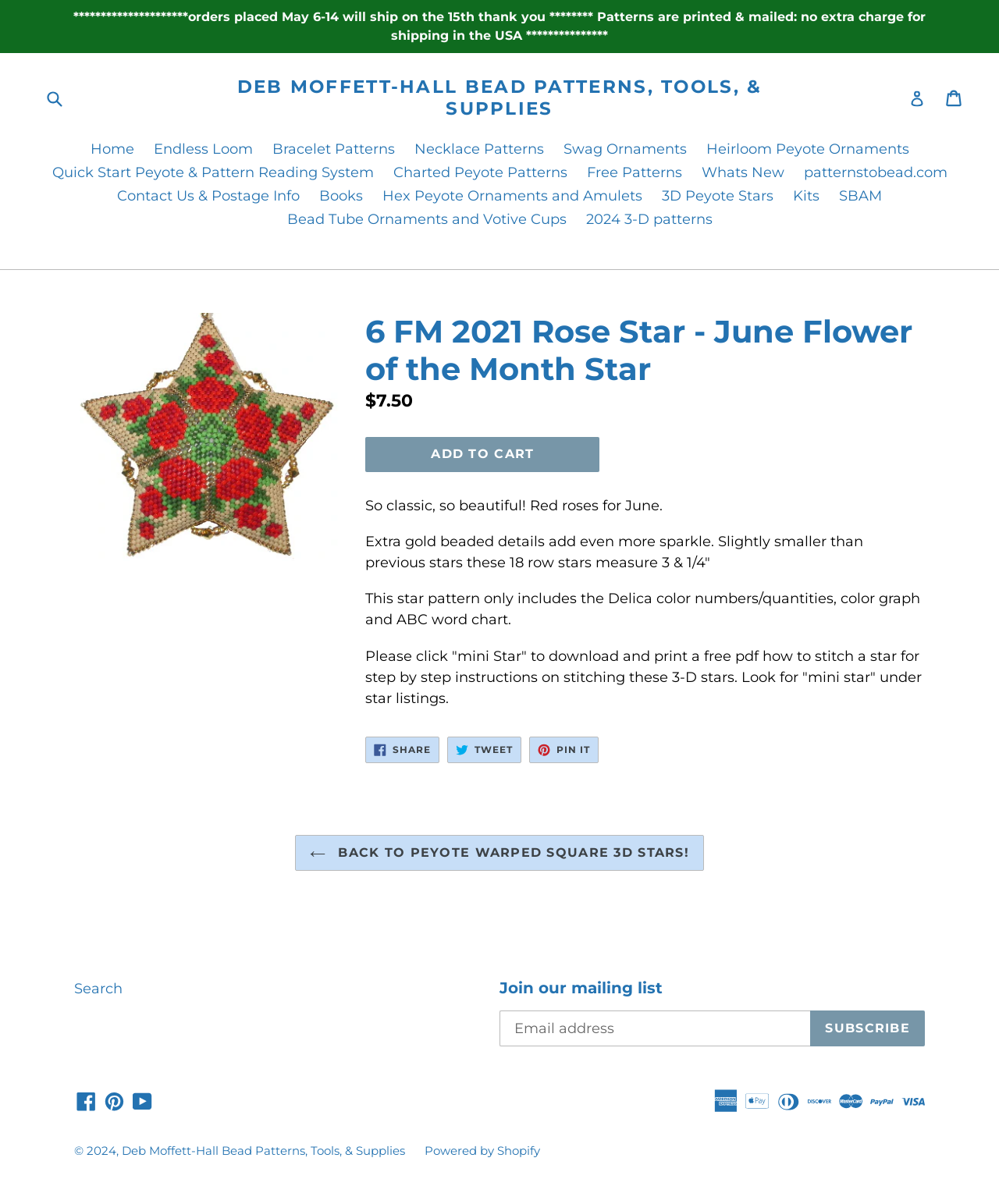Determine the bounding box coordinates of the clickable element to achieve the following action: 'Log in to your account'. Provide the coordinates as four float values between 0 and 1, formatted as [left, top, right, bottom].

[0.91, 0.067, 0.926, 0.095]